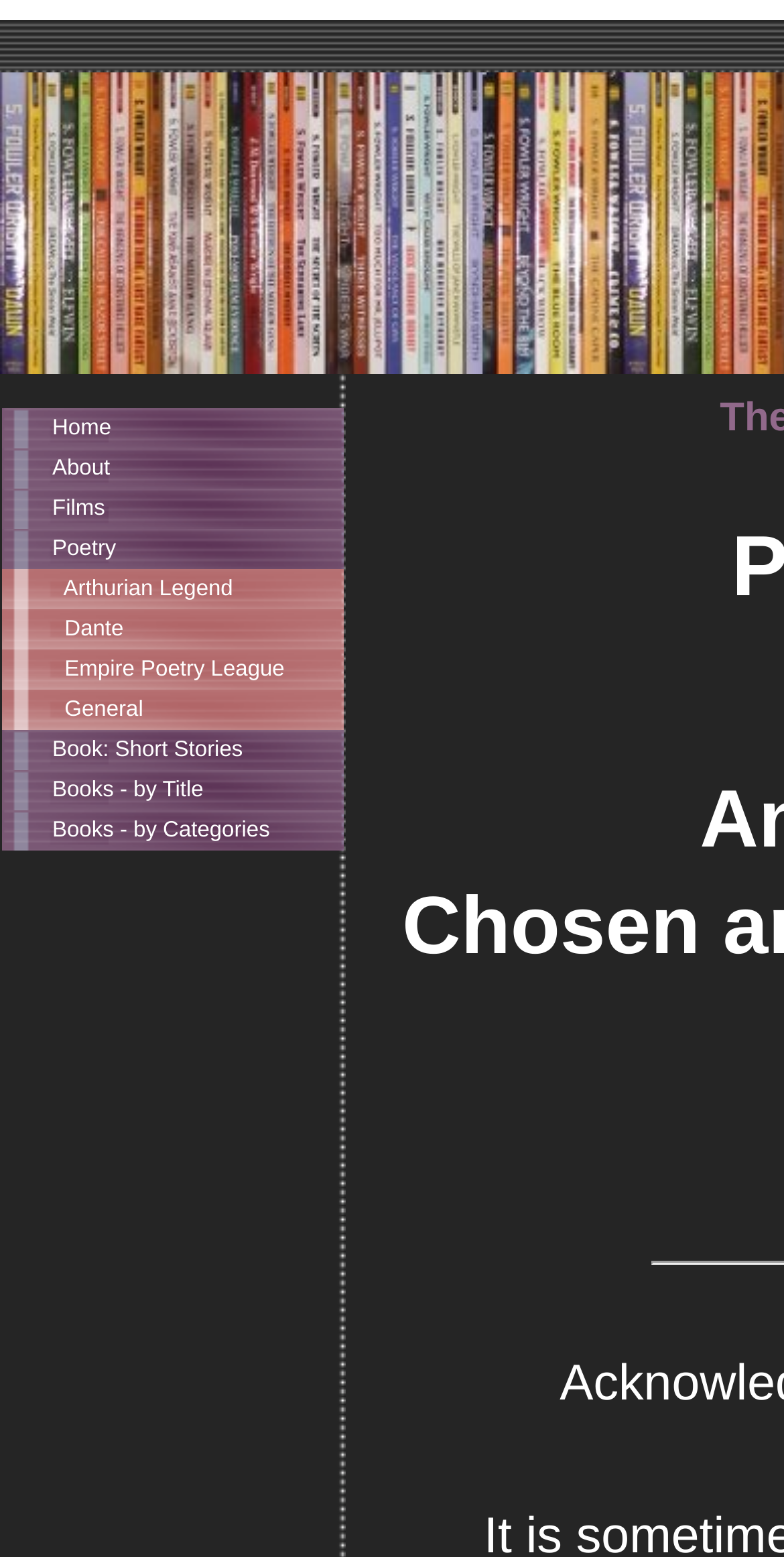Locate the bounding box coordinates of the area where you should click to accomplish the instruction: "explore Arthurian Legend".

[0.003, 0.365, 0.438, 0.391]